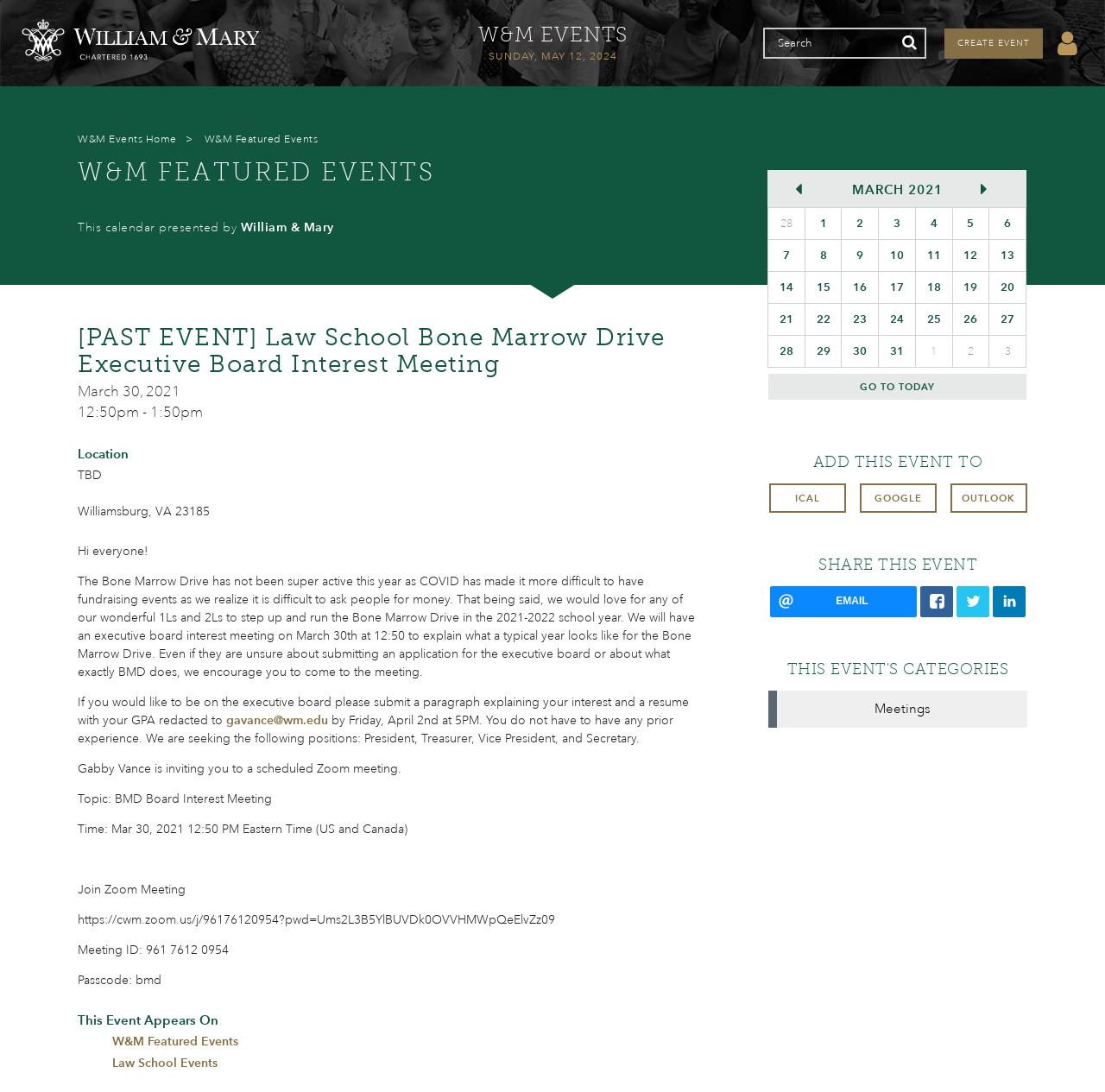What is the location of the Bone Marrow Drive Executive Board Interest Meeting?
Look at the screenshot and respond with a single word or phrase.

TBD